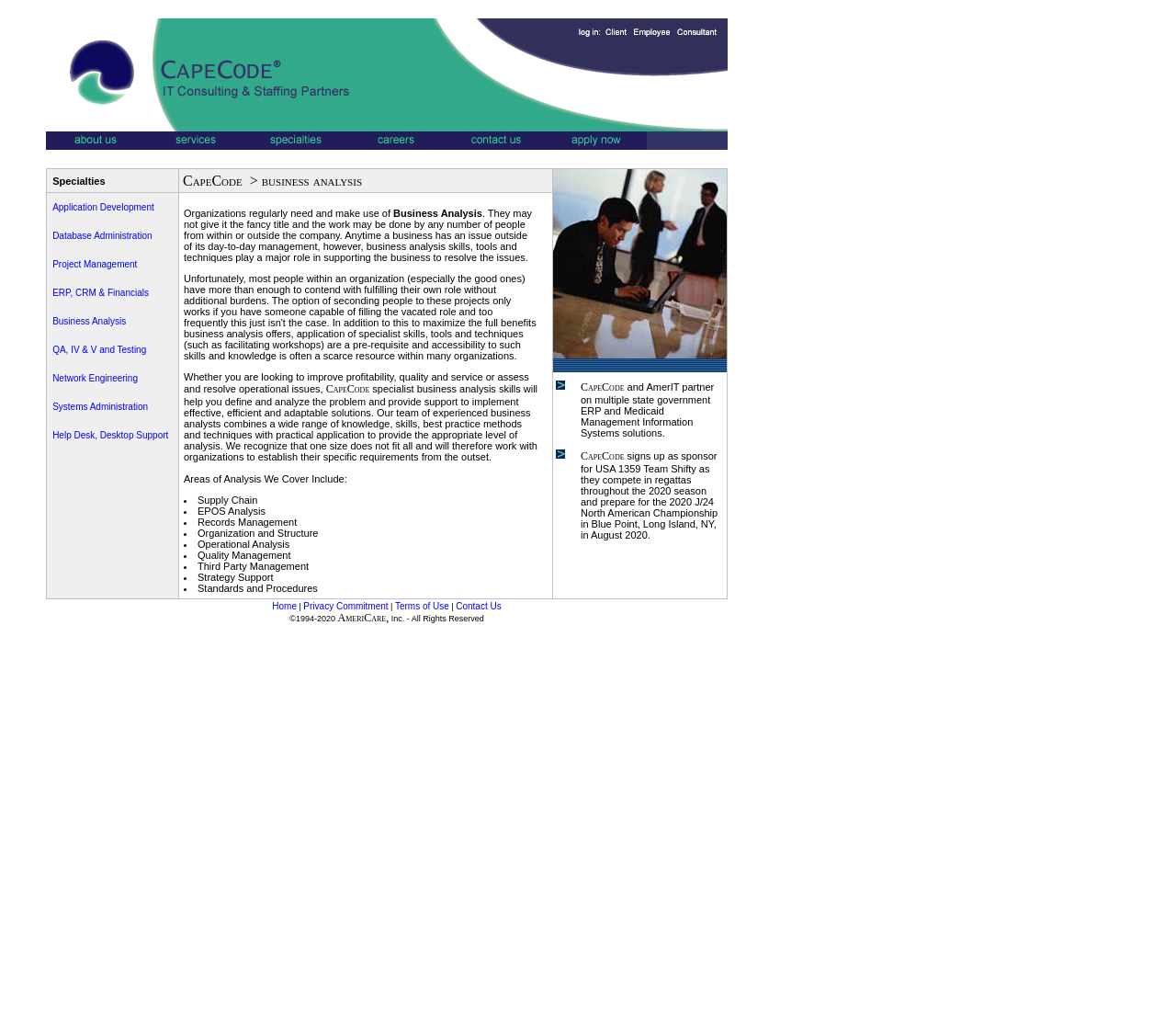Please locate the bounding box coordinates of the element that needs to be clicked to achieve the following instruction: "Search for something". The coordinates should be four float numbers between 0 and 1, i.e., [left, top, right, bottom].

None